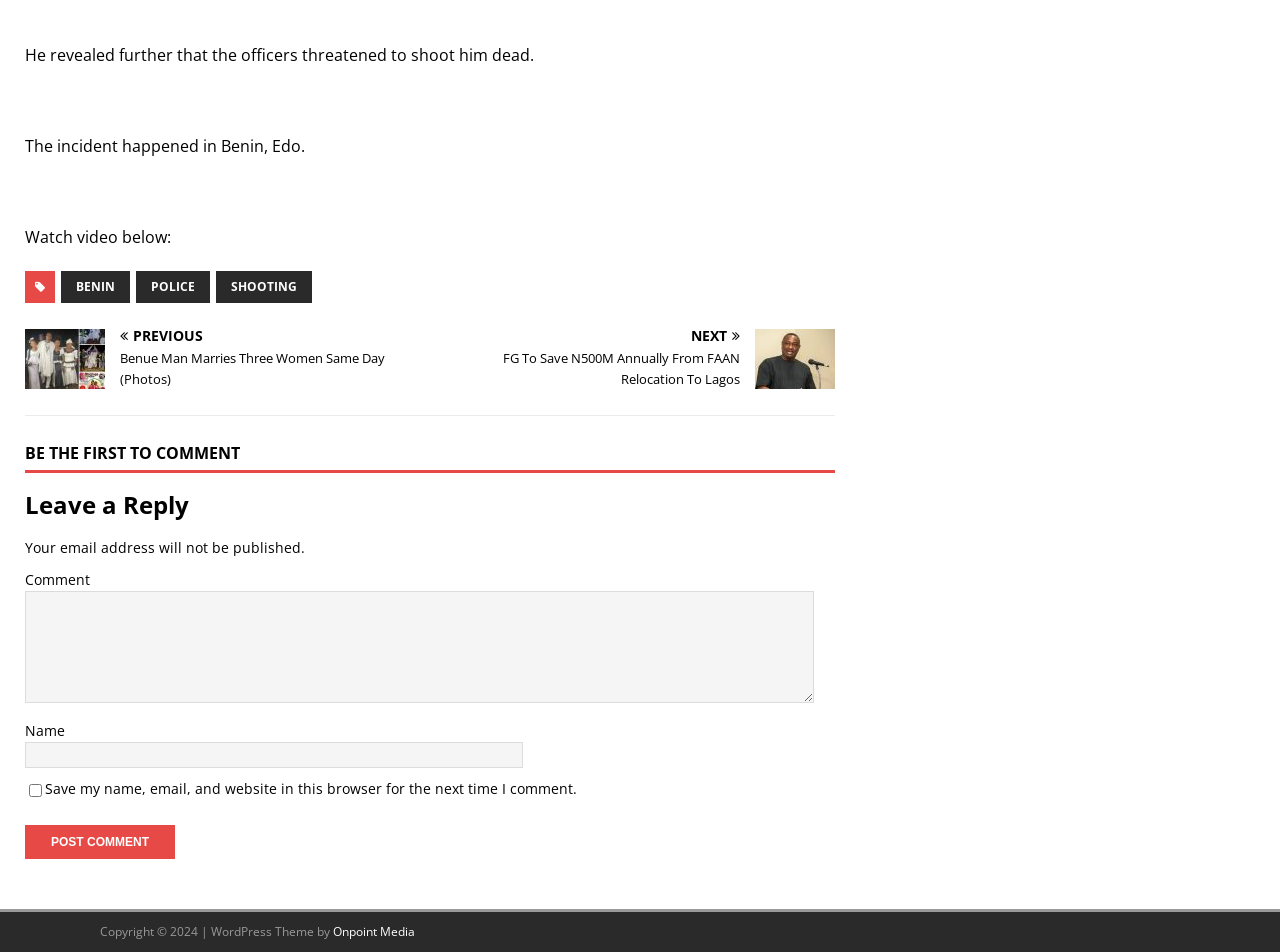Identify the bounding box coordinates necessary to click and complete the given instruction: "Click on the 'Post Comment' button".

[0.02, 0.867, 0.137, 0.903]